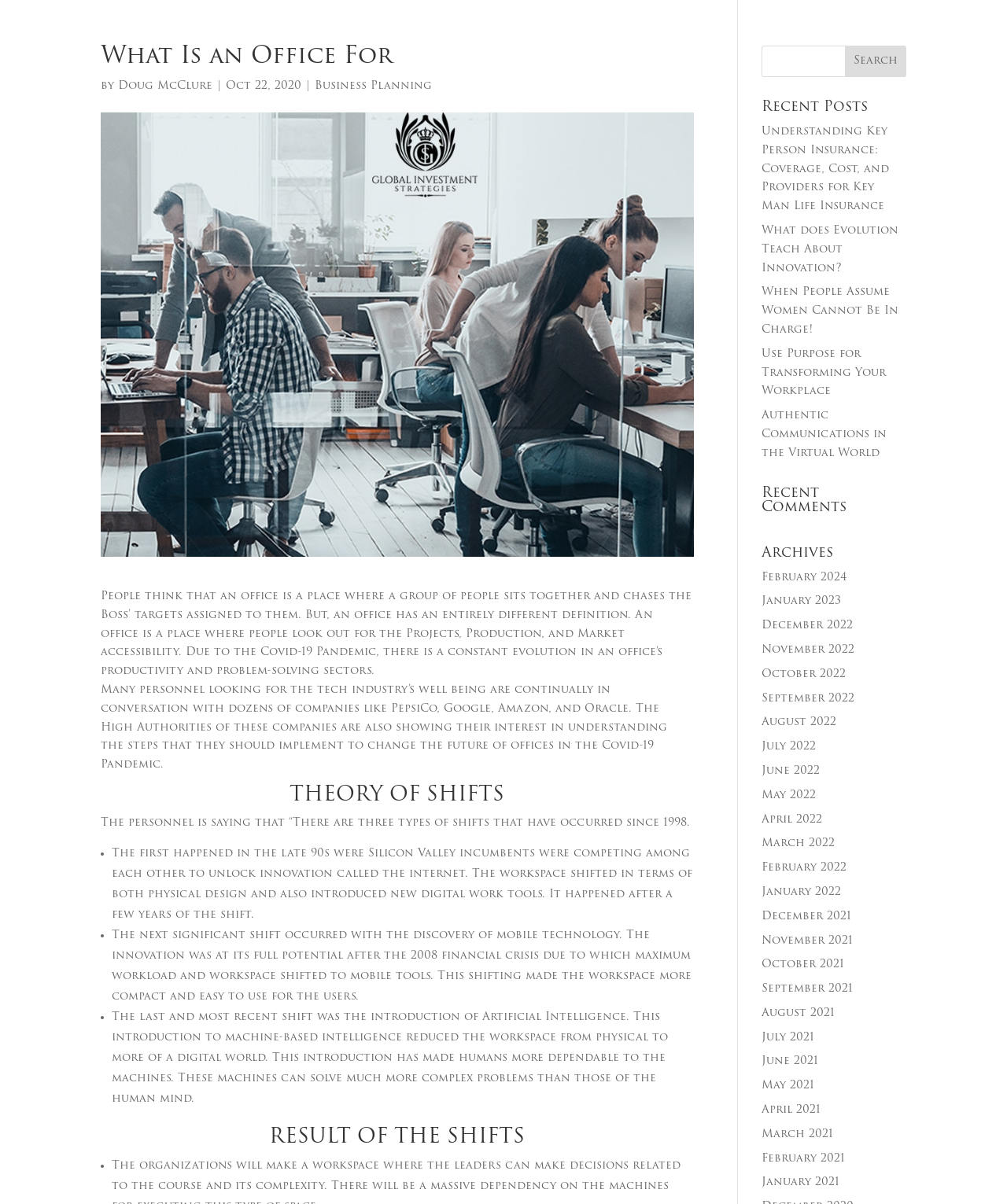Indicate the bounding box coordinates of the element that needs to be clicked to satisfy the following instruction: "View recent comments". The coordinates should be four float numbers between 0 and 1, i.e., [left, top, right, bottom].

[0.756, 0.404, 0.9, 0.434]